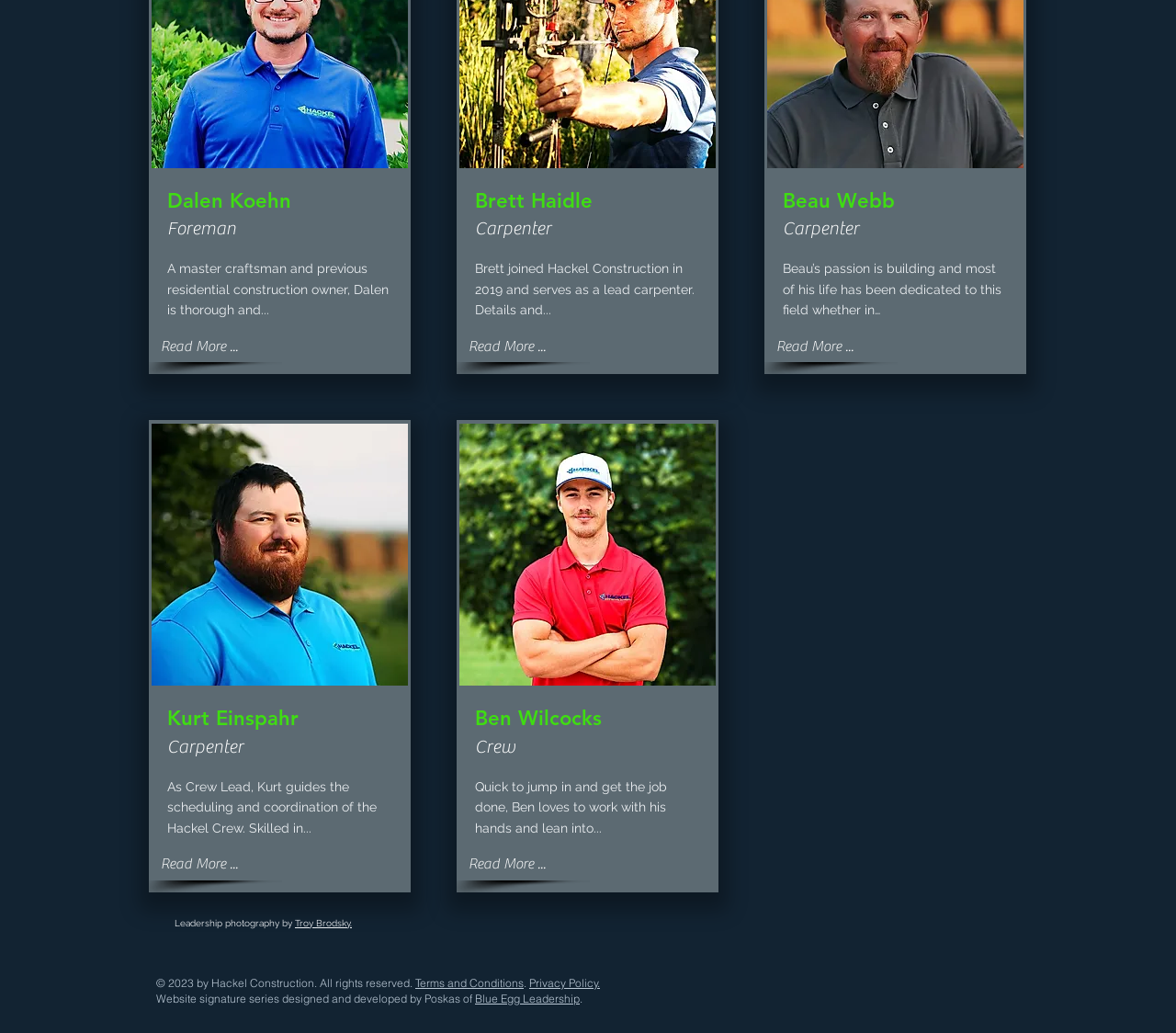Can you find the bounding box coordinates of the area I should click to execute the following instruction: "Learn more about Brett Haidle"?

[0.388, 0.32, 0.473, 0.351]